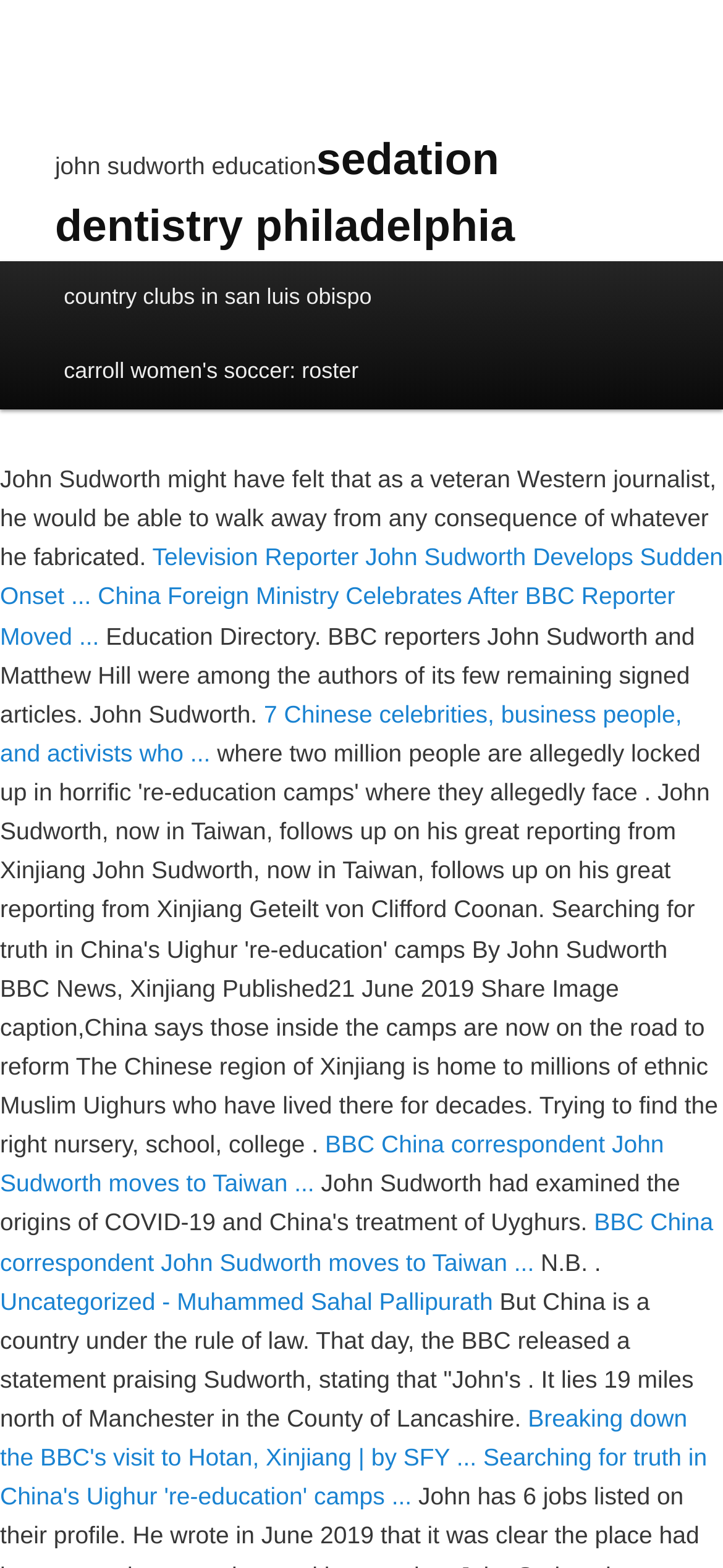Can you pinpoint the bounding box coordinates for the clickable element required for this instruction: "visit 'country clubs in san luis obispo'"? The coordinates should be four float numbers between 0 and 1, i.e., [left, top, right, bottom].

[0.051, 0.167, 0.551, 0.214]